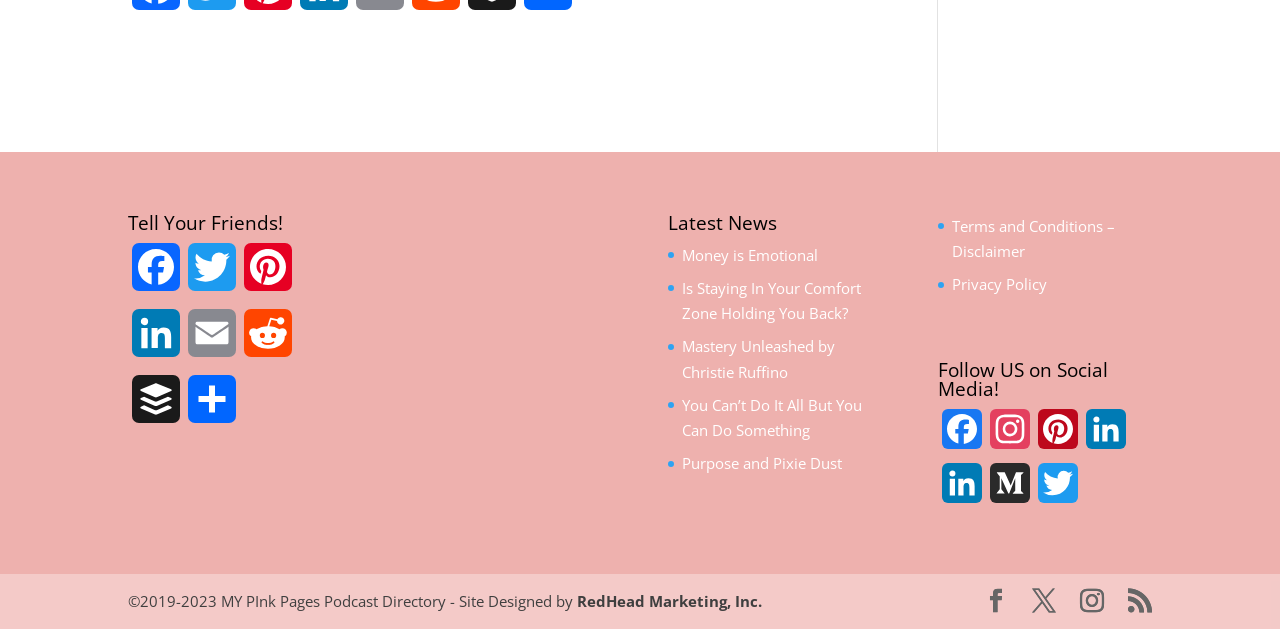Find the bounding box coordinates for the element that must be clicked to complete the instruction: "Visit RedHead Marketing, Inc. website". The coordinates should be four float numbers between 0 and 1, indicated as [left, top, right, bottom].

[0.451, 0.939, 0.595, 0.971]